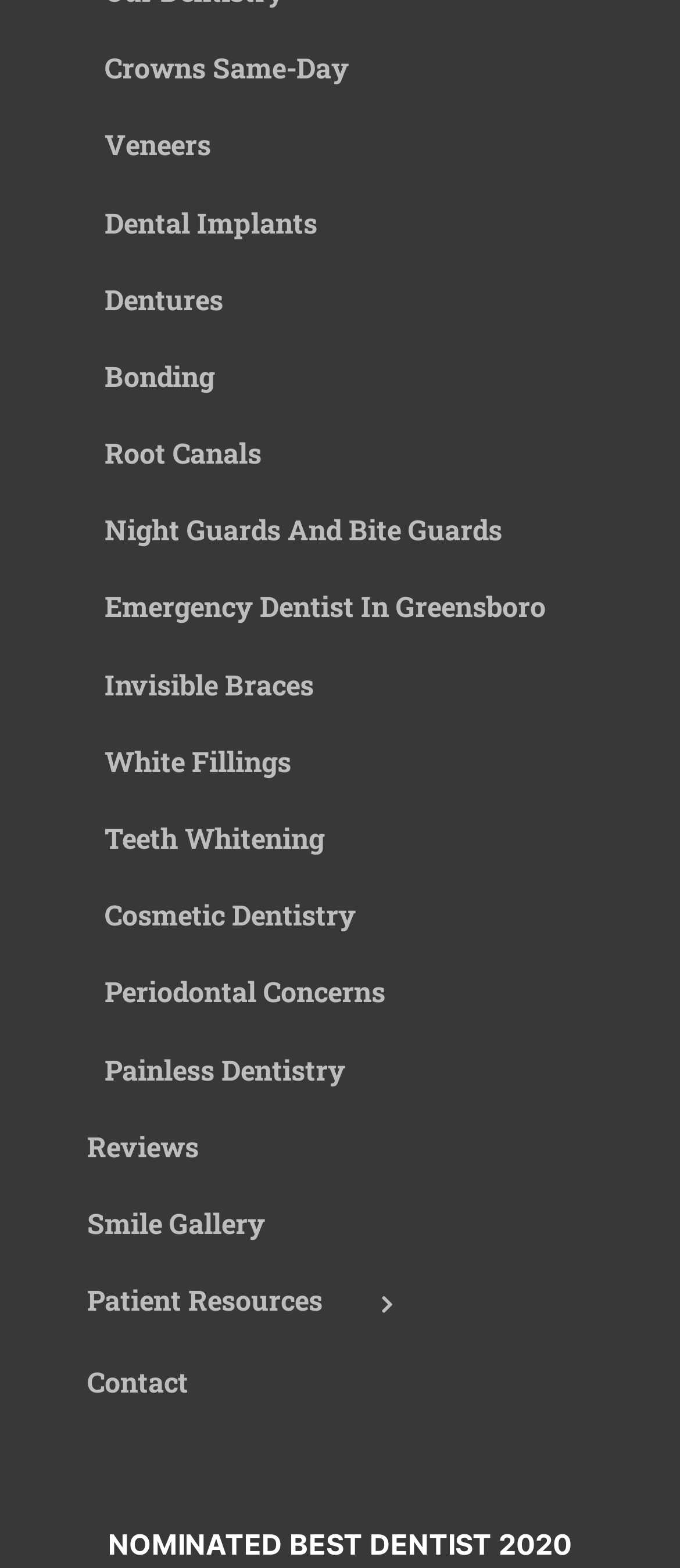Show the bounding box coordinates for the element that needs to be clicked to execute the following instruction: "View Smile Gallery". Provide the coordinates in the form of four float numbers between 0 and 1, i.e., [left, top, right, bottom].

[0.077, 0.756, 0.921, 0.805]